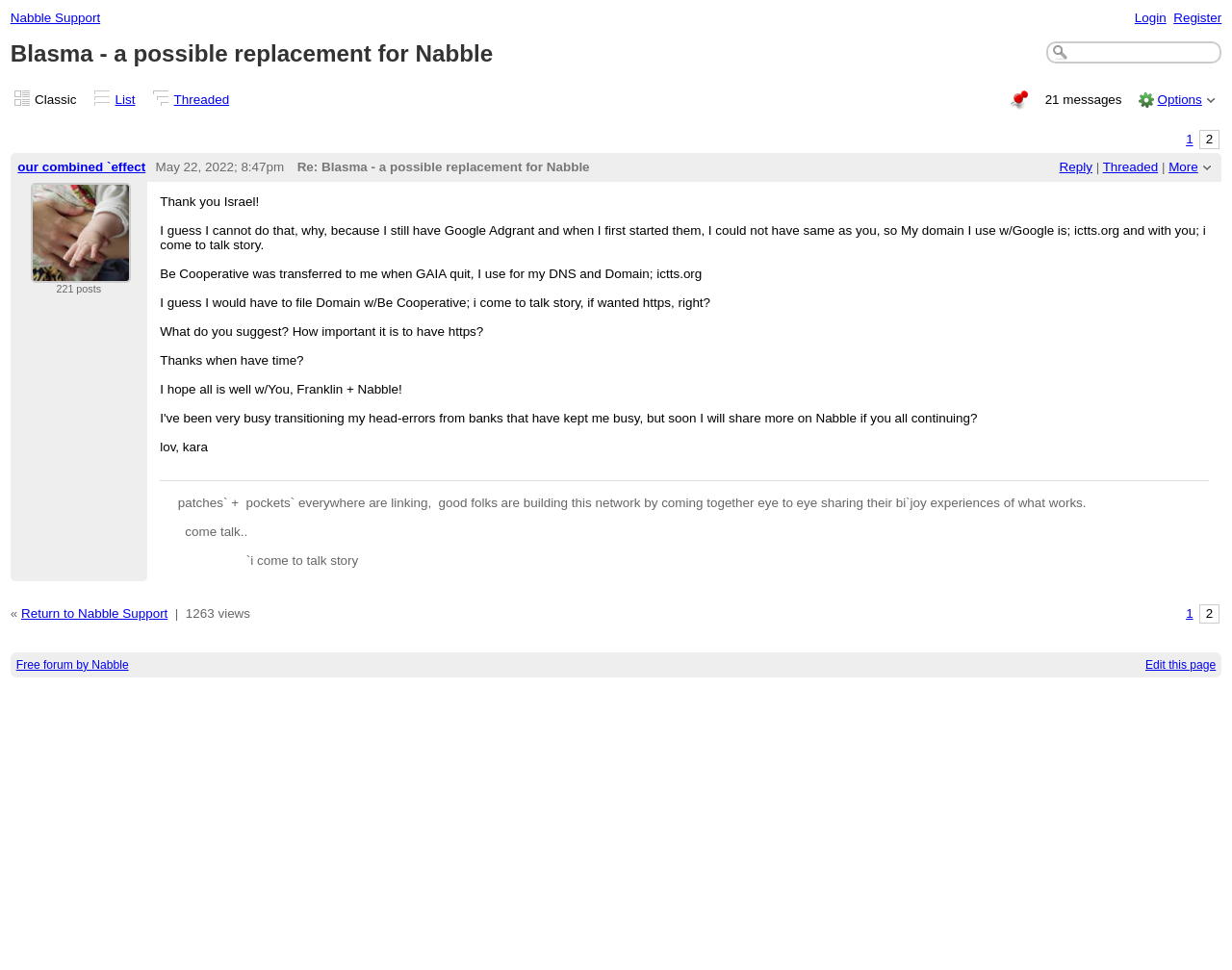Identify the bounding box for the UI element described as: "our combined `effect". The coordinates should be four float numbers between 0 and 1, i.e., [left, top, right, bottom].

[0.014, 0.165, 0.118, 0.18]